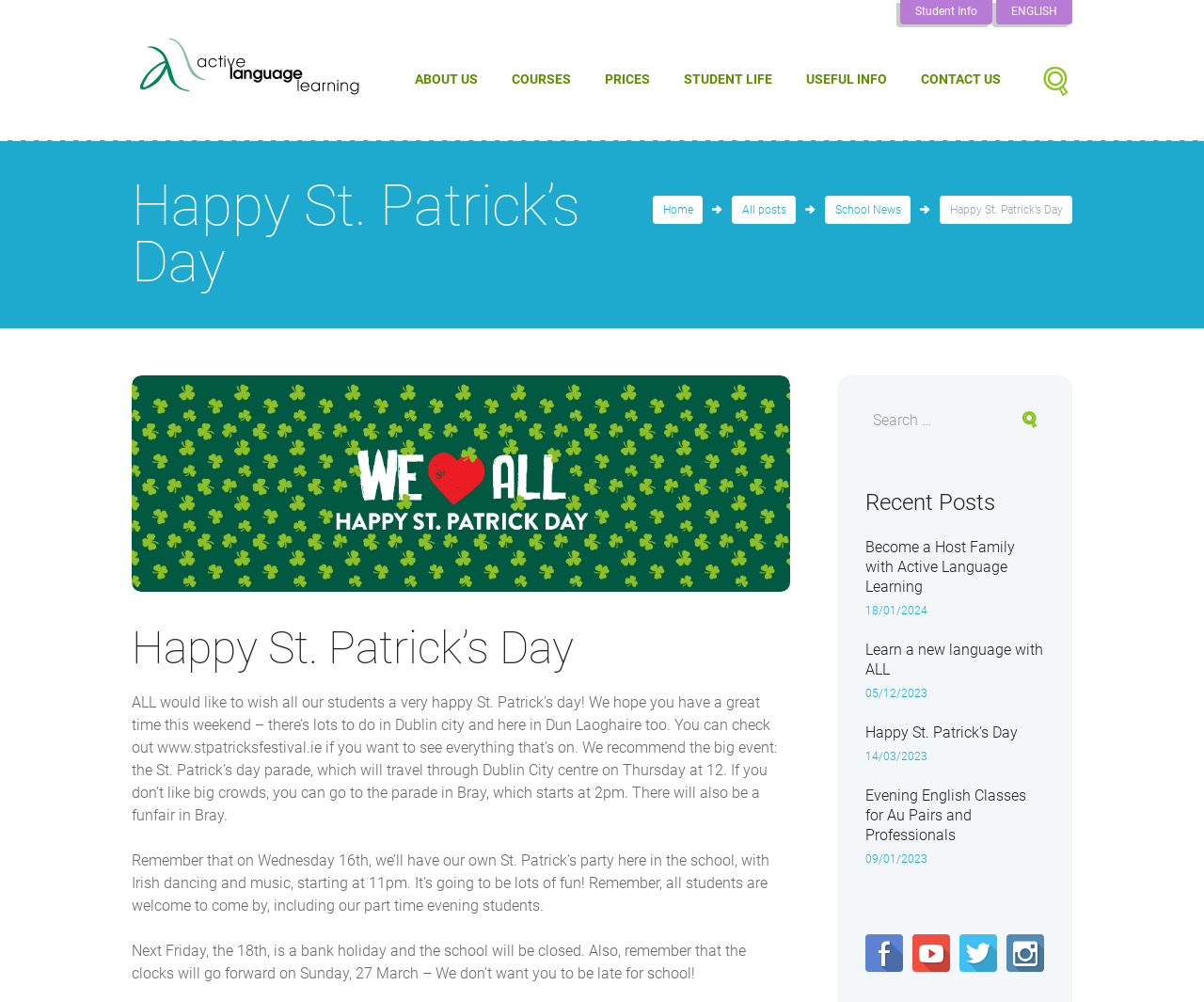Please determine the bounding box coordinates, formatted as (top-left x, top-left y, bottom-right x, bottom-right y), with all values as floating point numbers between 0 and 1. Identify the bounding box of the region described as: All posts

[0.608, 0.195, 0.661, 0.223]